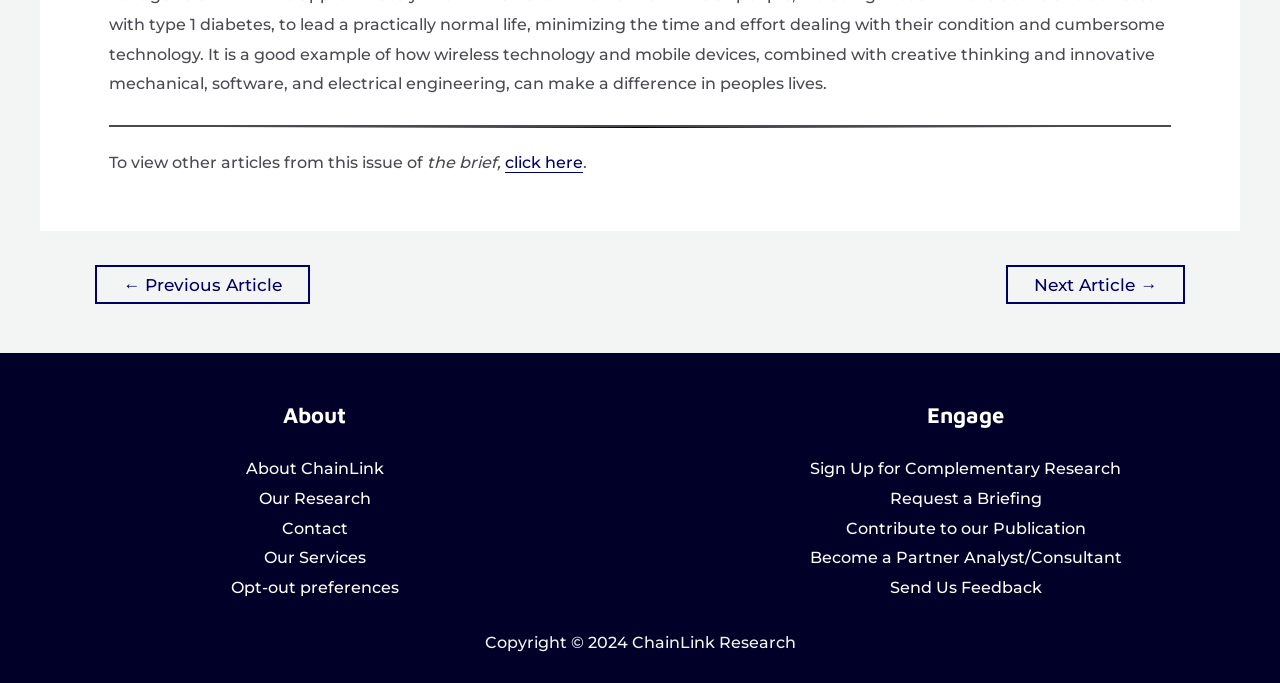Specify the bounding box coordinates of the element's region that should be clicked to achieve the following instruction: "go to previous article". The bounding box coordinates consist of four float numbers between 0 and 1, in the format [left, top, right, bottom].

[0.074, 0.387, 0.242, 0.446]